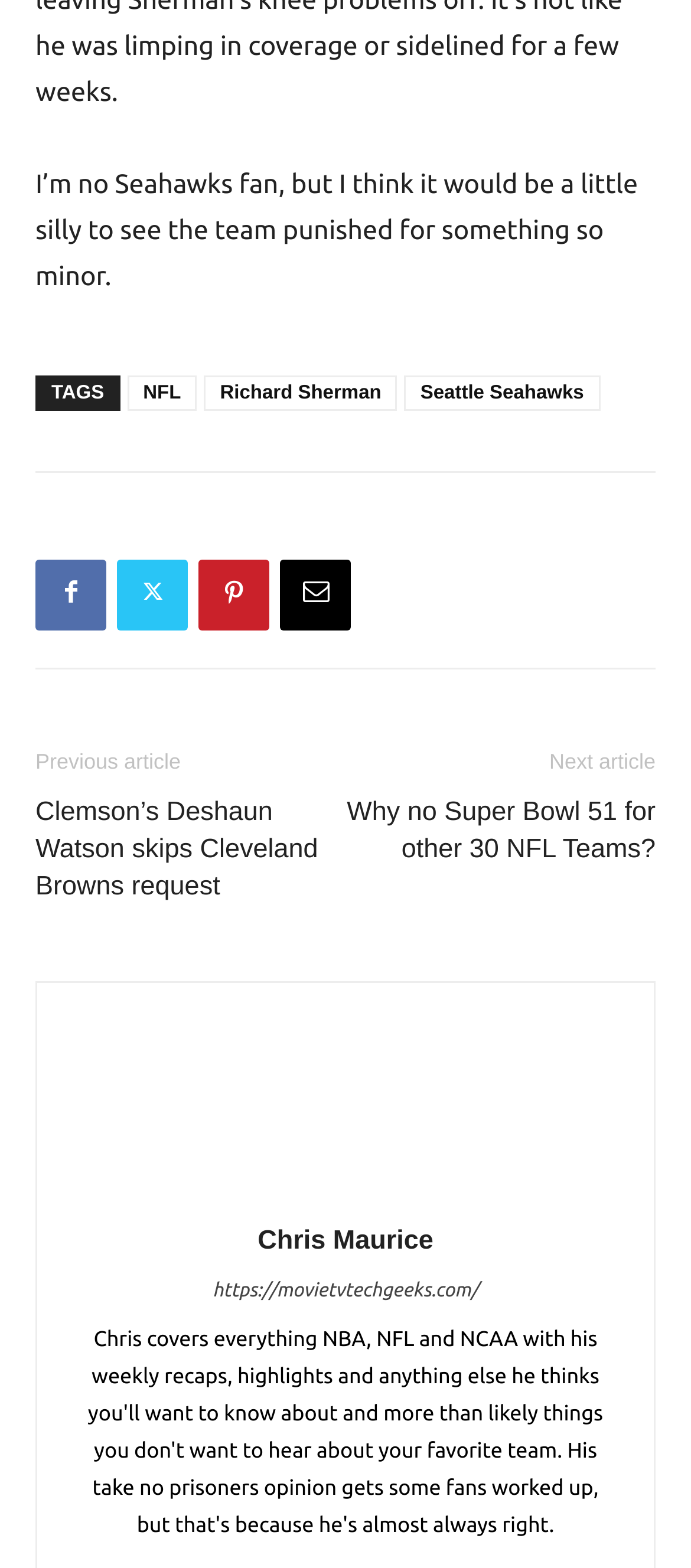What is the author's name?
Using the image, elaborate on the answer with as much detail as possible.

The author's name can be found by looking at the link with the text 'Chris Maurice' which is located below the author's photo.